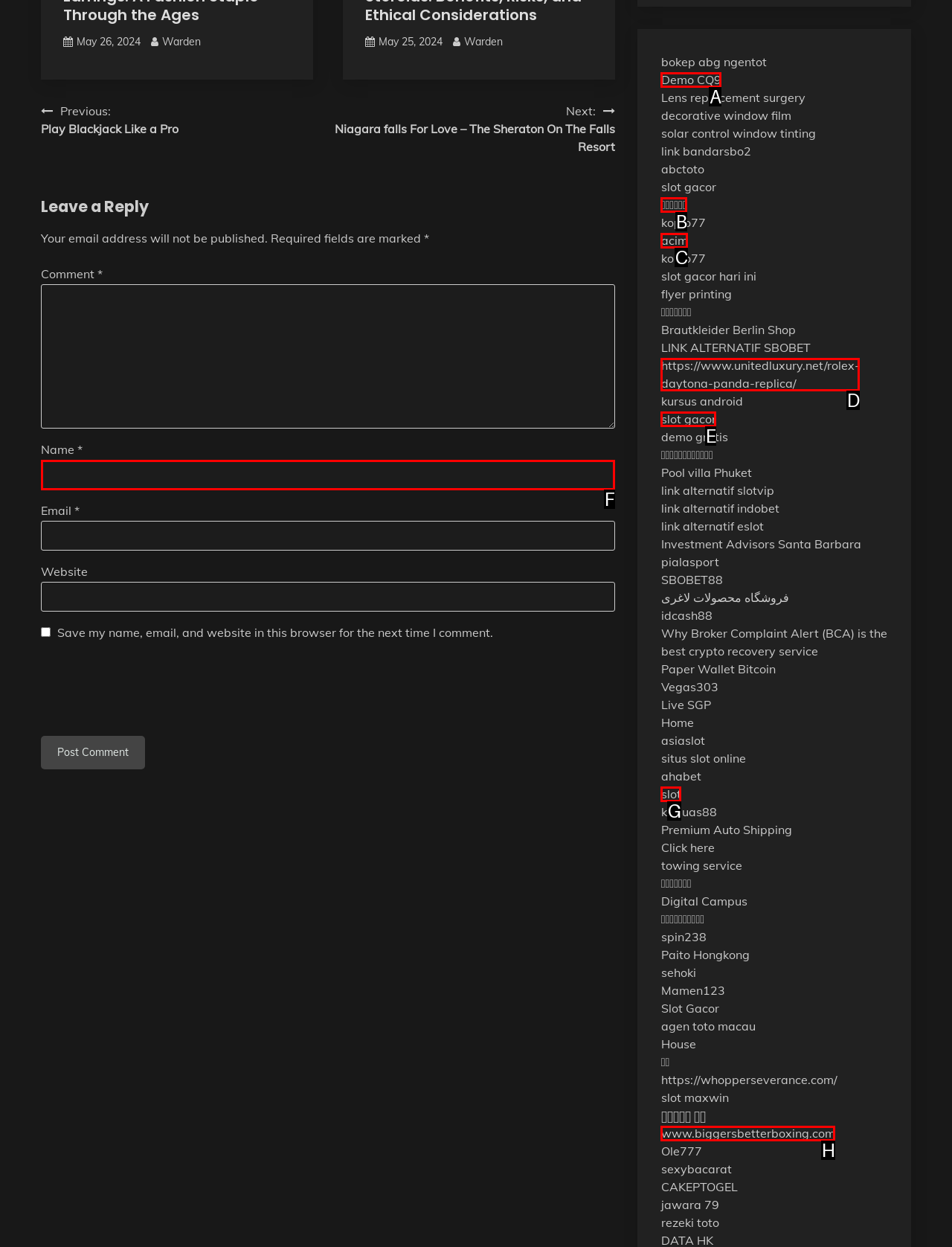Identify the option that best fits this description: Relationships
Answer with the appropriate letter directly.

None